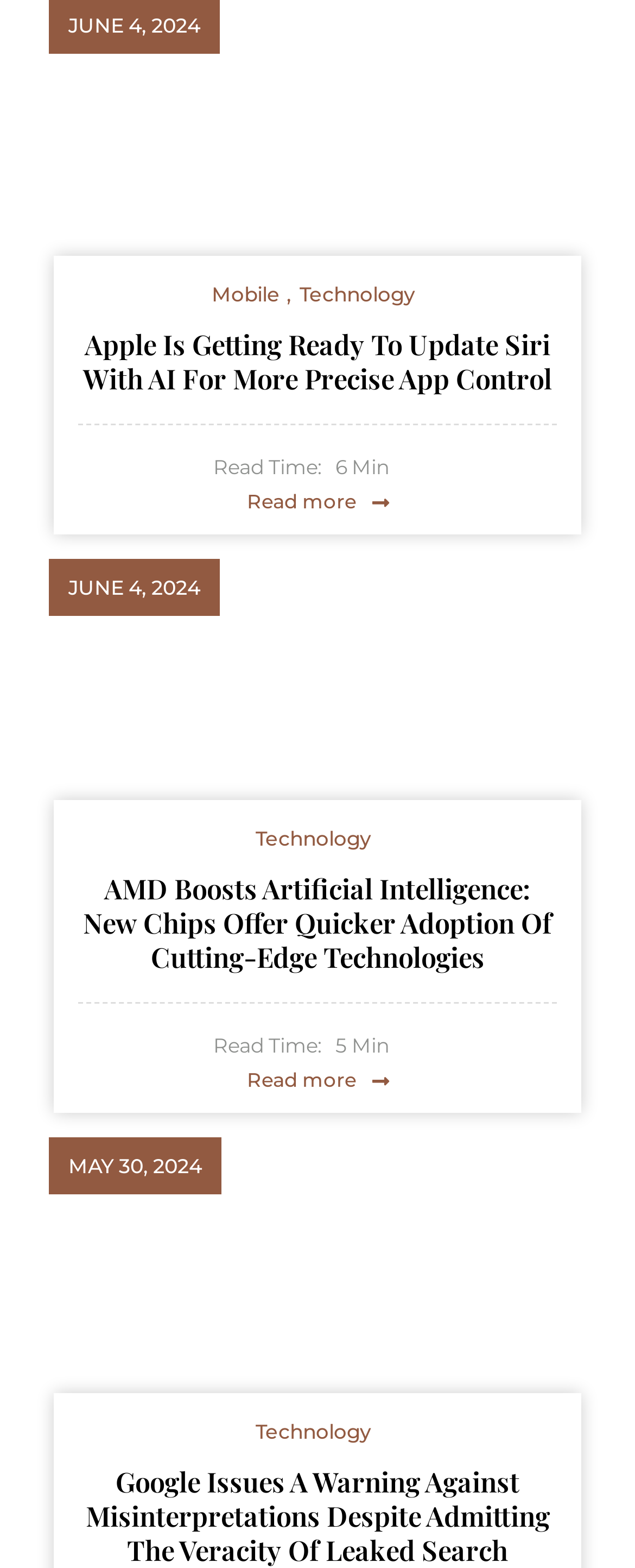Identify the bounding box of the UI element that matches this description: "Read more".

[0.388, 0.68, 0.612, 0.696]